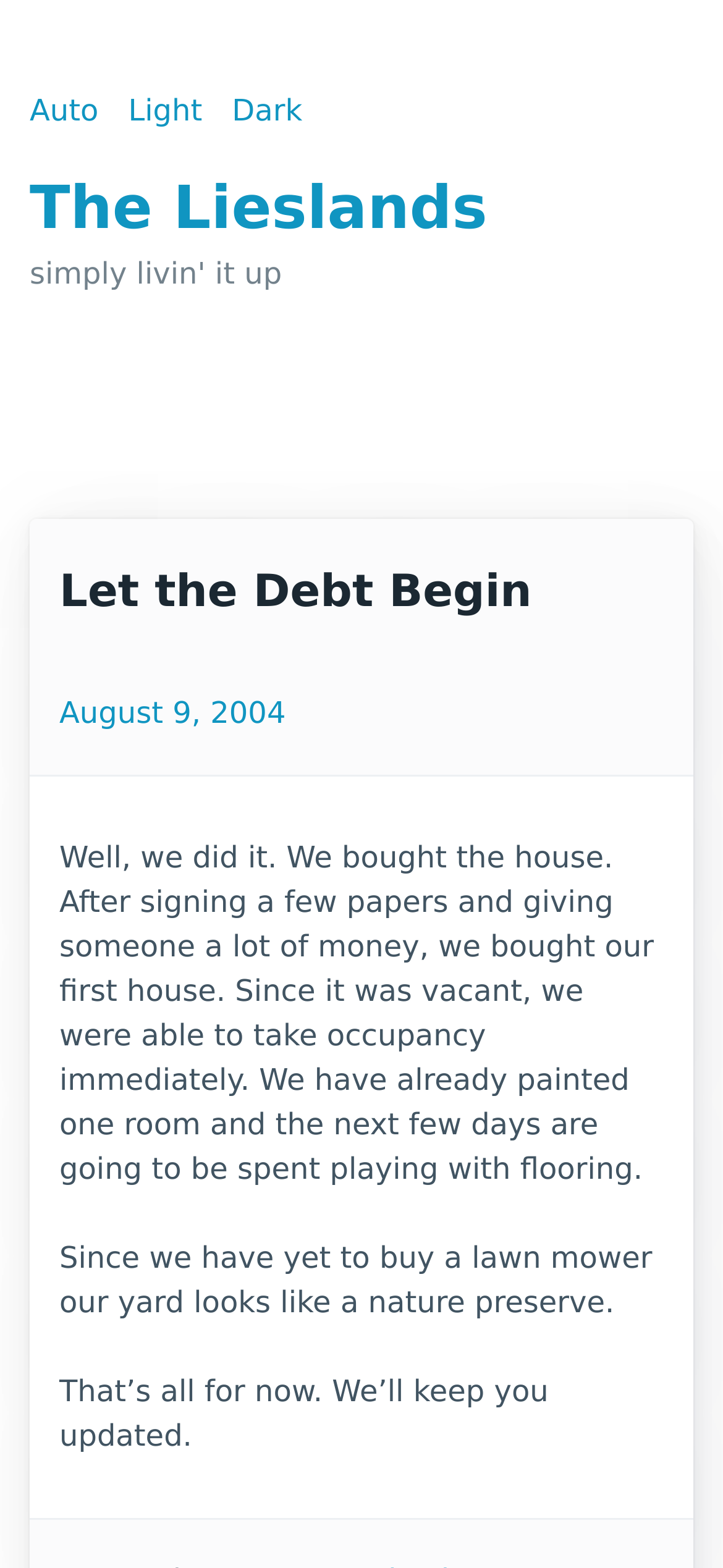What is the first link on the webpage?
Answer the question with a single word or phrase, referring to the image.

Auto